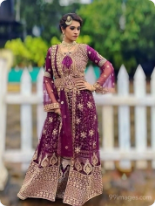Offer a detailed caption for the image presented.

The image features a model elegantly dressed in a stunning traditional outfit, showcasing intricate detailing. She wears a deep purple ensemble adorned with golden embroidery, which highlights the rich craftsmanship and design elements. The attire includes a long skirt with a flared hem and a matching dupatta that drapes gracefully. The backdrop features a serene outdoor setting with lush greenery and a classic white picket fence, enhancing the overall beauty of the scene. This captivating outfit is perfect for festive occasions or formal gatherings, embodying elegance and cultural heritage.